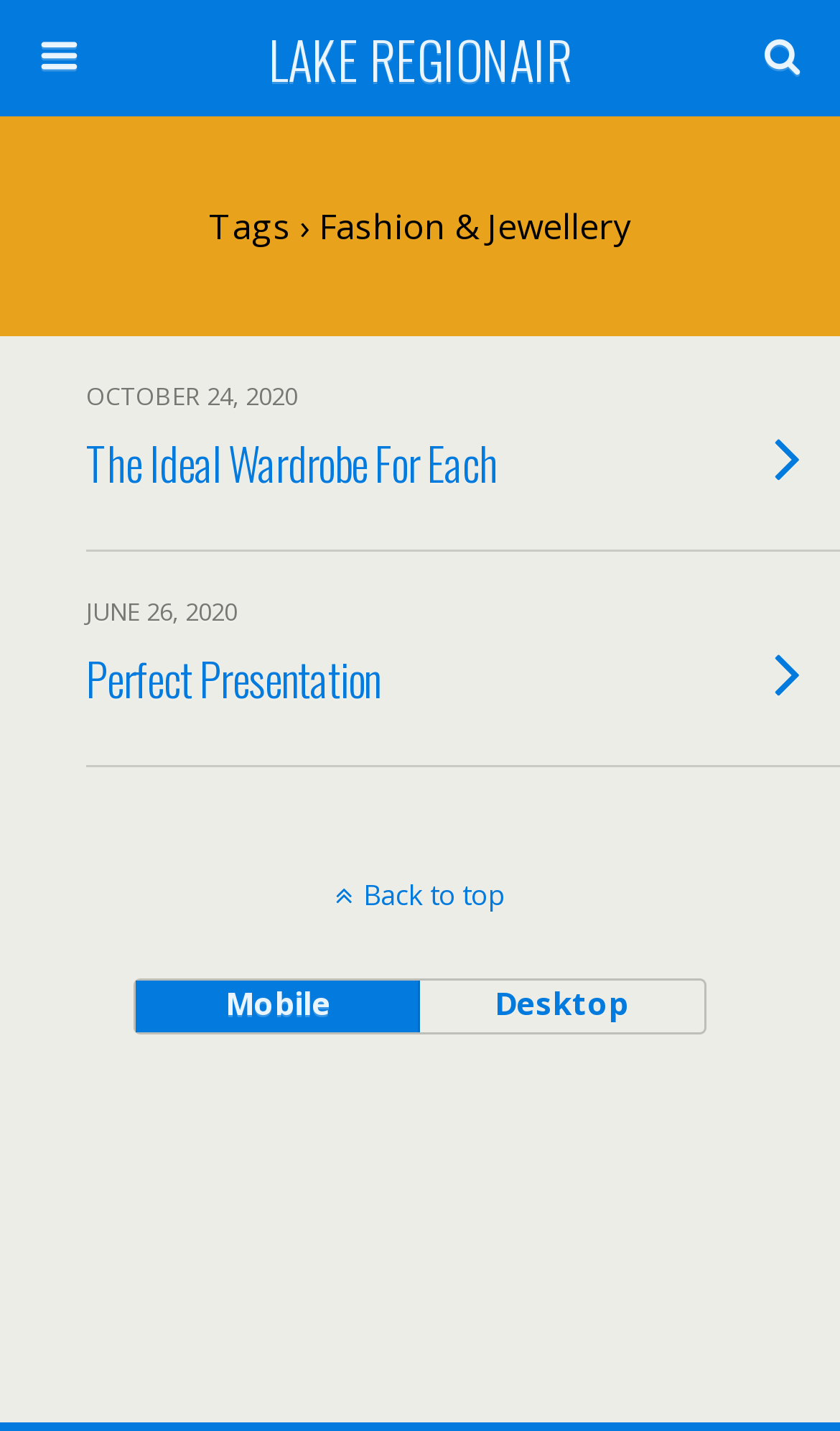Please identify the bounding box coordinates of the clickable area that will fulfill the following instruction: "go back to top". The coordinates should be in the format of four float numbers between 0 and 1, i.e., [left, top, right, bottom].

[0.0, 0.611, 1.0, 0.639]